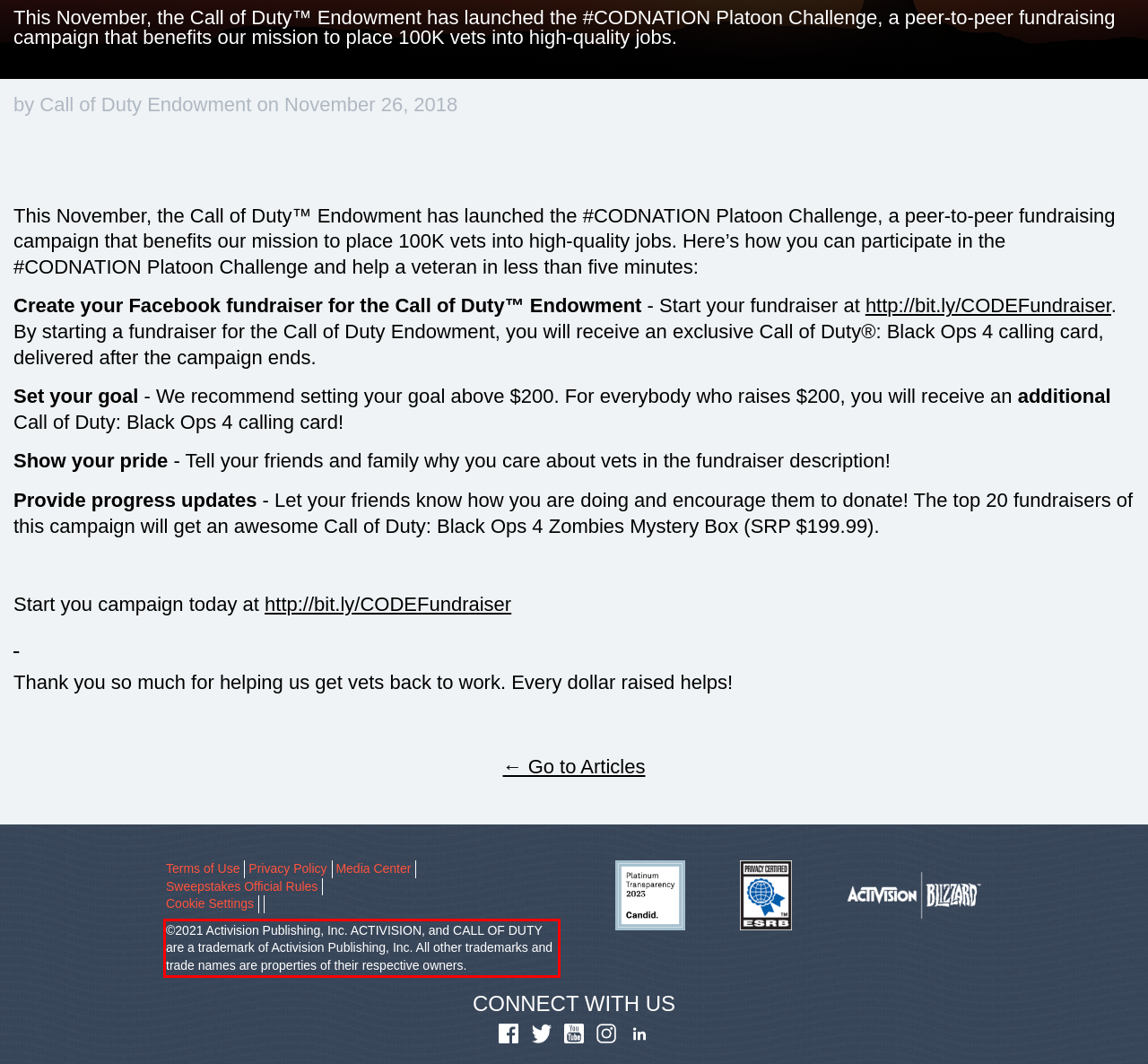Within the screenshot of the webpage, there is a red rectangle. Please recognize and generate the text content inside this red bounding box.

©2021 Activision Publishing, Inc. ACTIVISION, and CALL OF DUTY are a trademark of Activision Publishing, Inc. All other trademarks and trade names are properties of their respective owners.